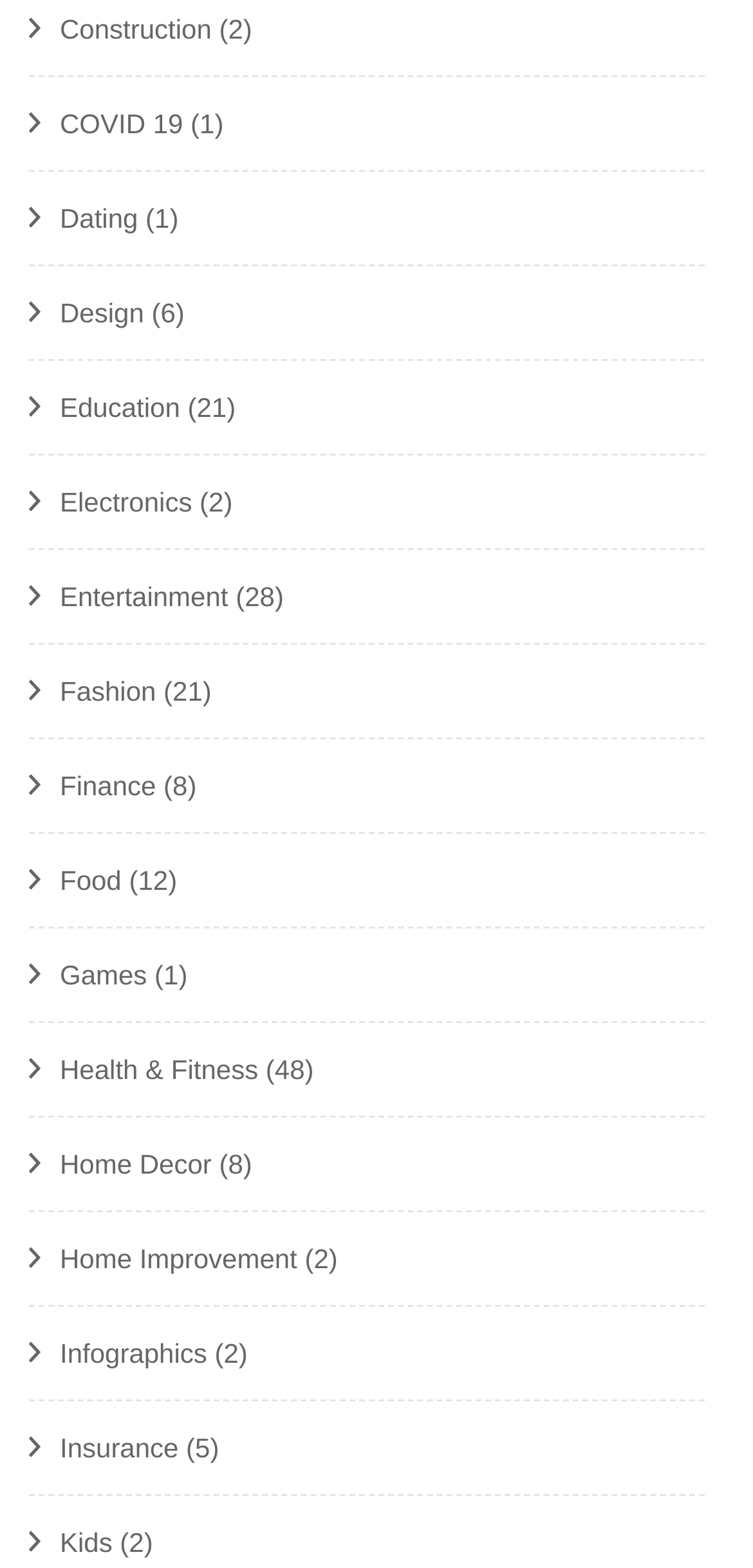Locate the bounding box coordinates of the area to click to fulfill this instruction: "Click on Construction". The bounding box should be presented as four float numbers between 0 and 1, in the order [left, top, right, bottom].

[0.079, 0.009, 0.281, 0.028]